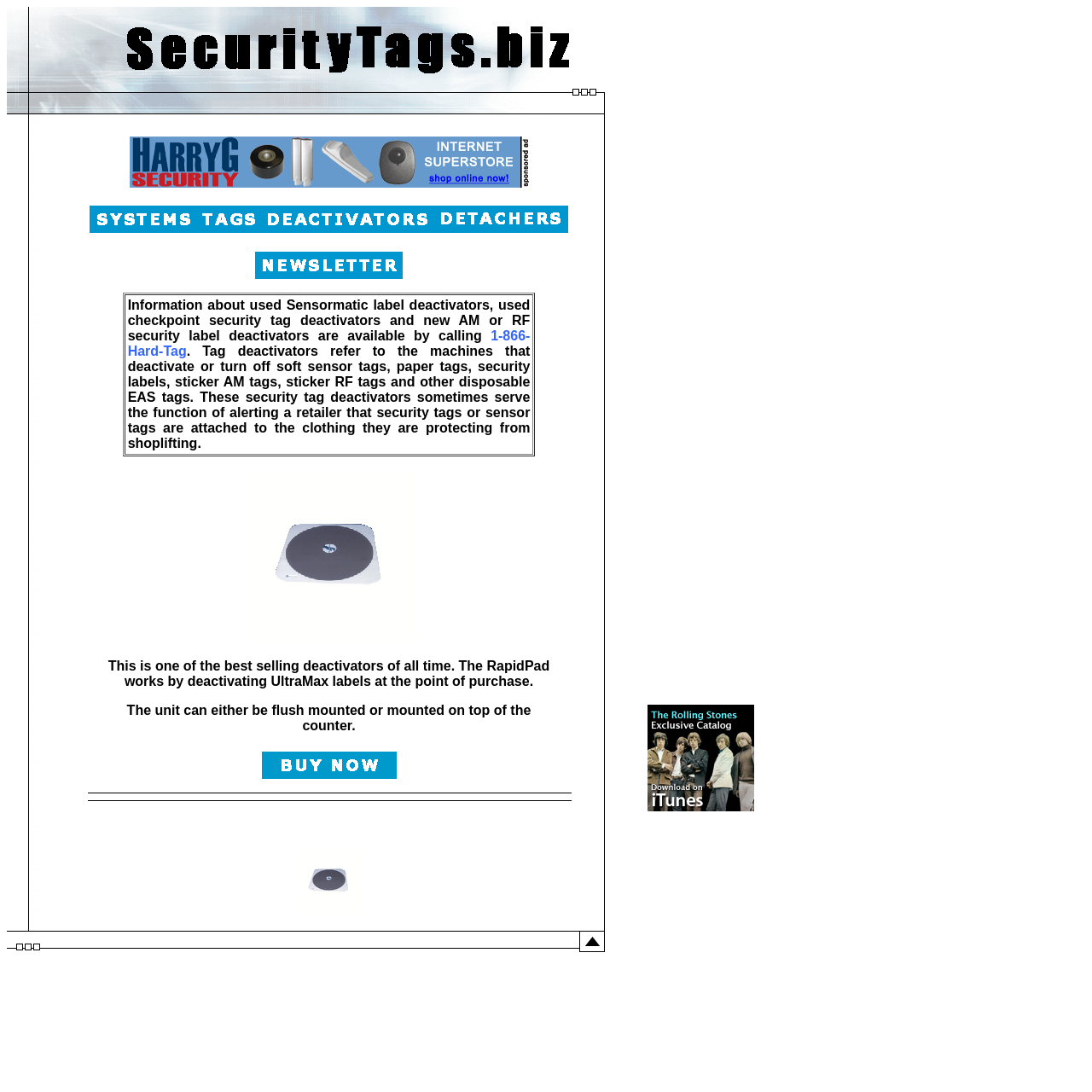Determine the bounding box coordinates for the UI element described. Format the coordinates as (top-left x, top-left y, bottom-right x, bottom-right y) and ensure all values are between 0 and 1. Element description: name="Deactivators"

[0.239, 0.191, 0.397, 0.219]